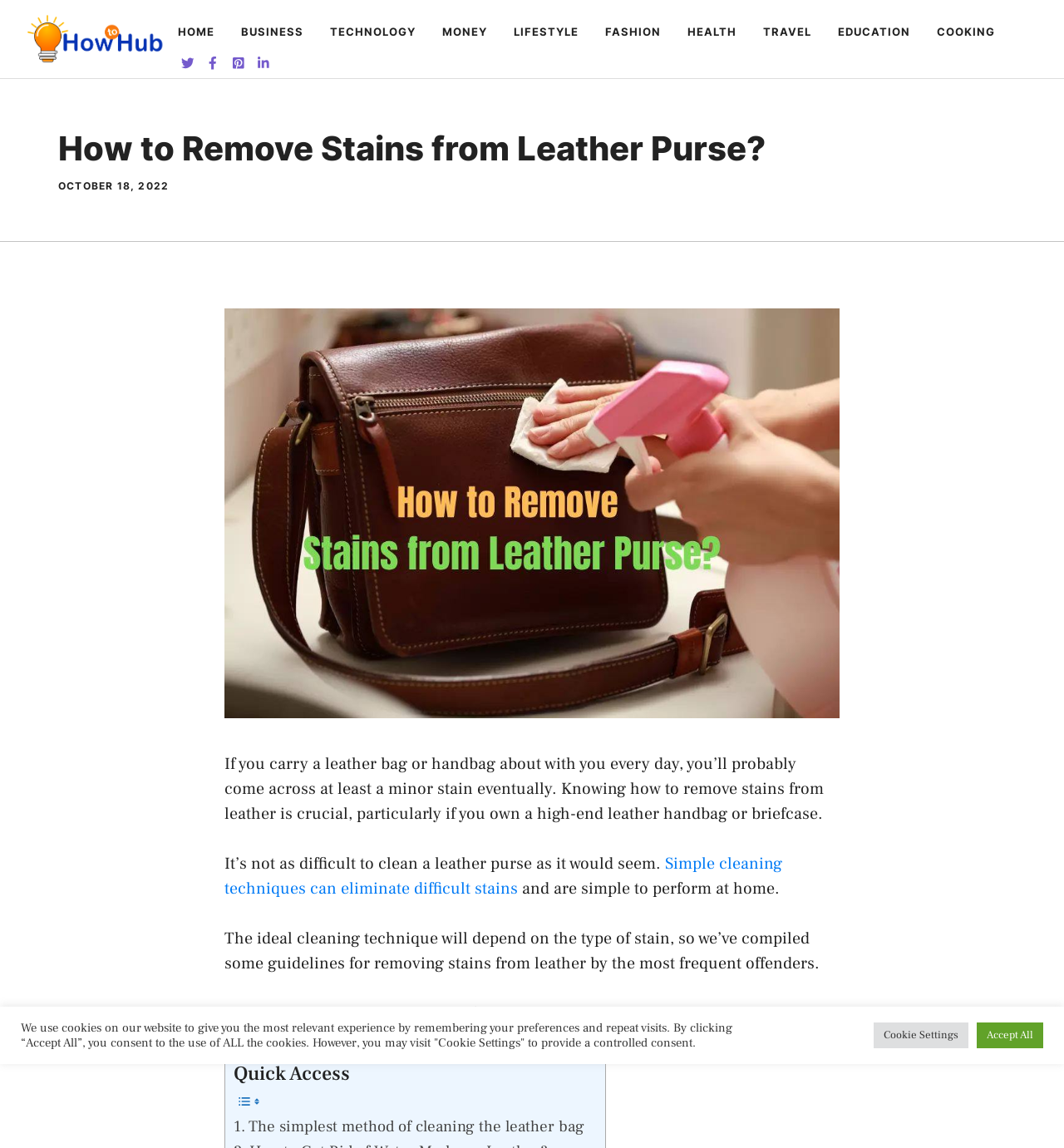Determine the bounding box coordinates for the region that must be clicked to execute the following instruction: "Click on the 'Book A Demo' link".

None